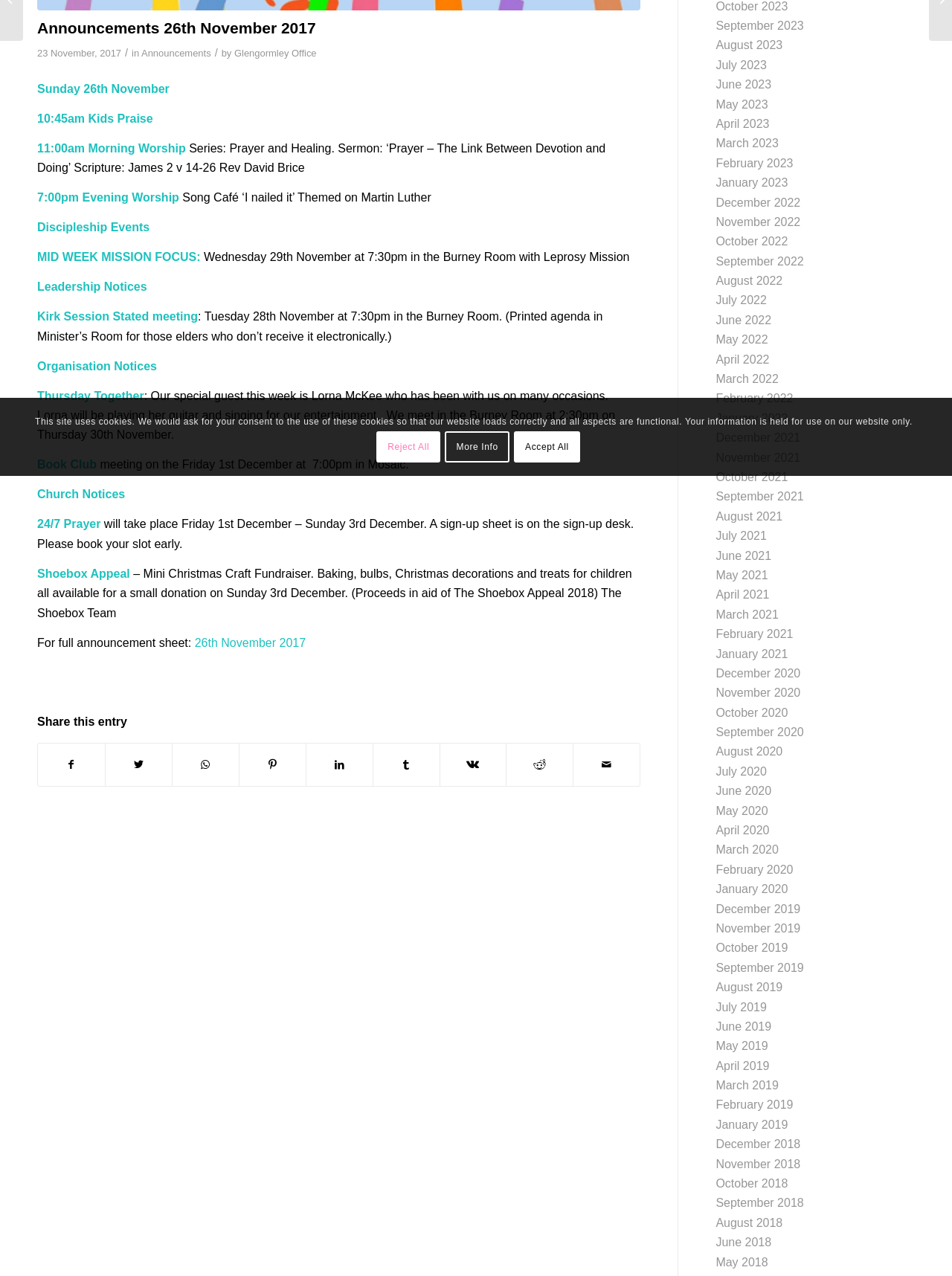Given the element description "Share on Tumblr", identify the bounding box of the corresponding UI element.

[0.392, 0.583, 0.461, 0.616]